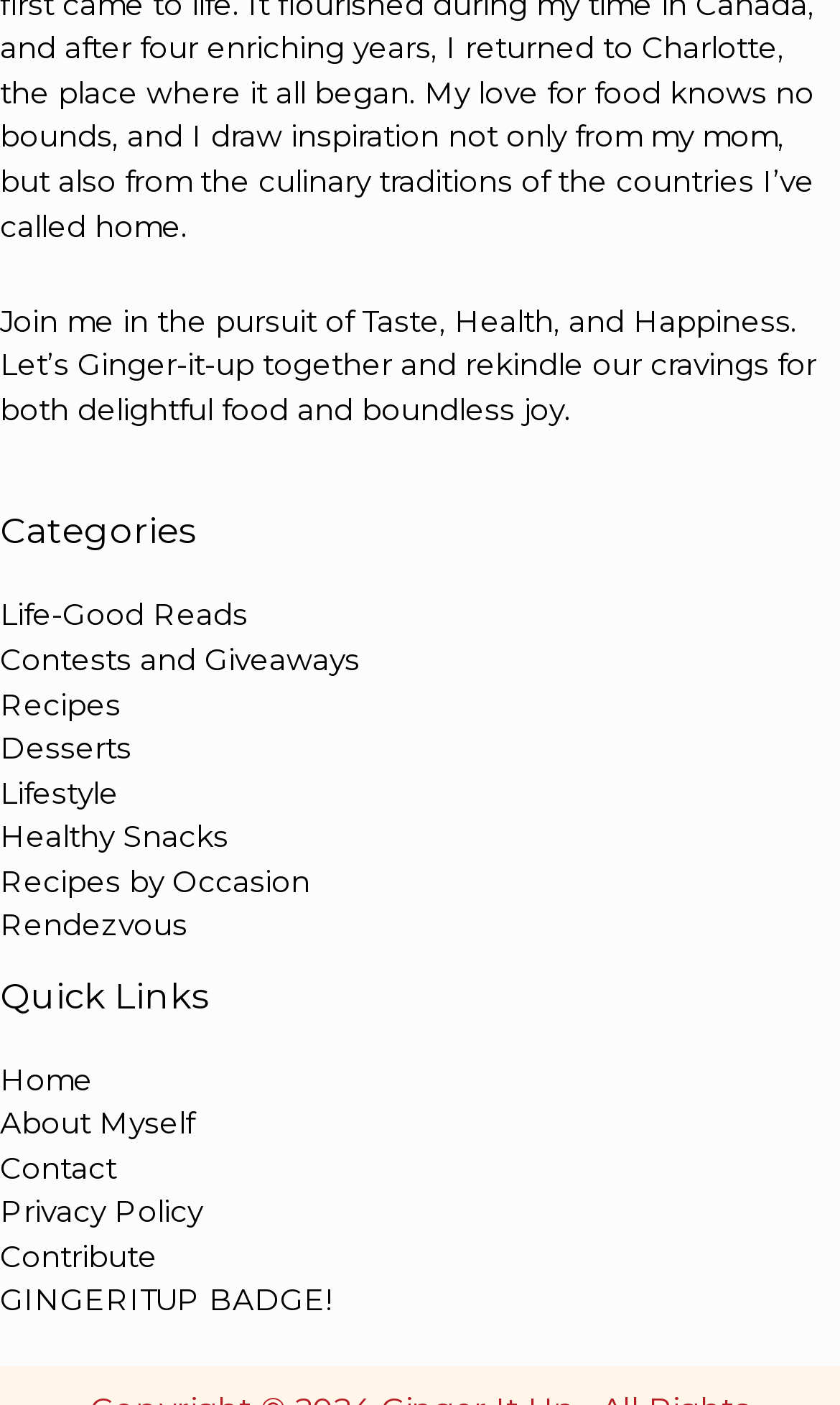Find the bounding box coordinates of the element I should click to carry out the following instruction: "explore Guide to Snowflakes".

None